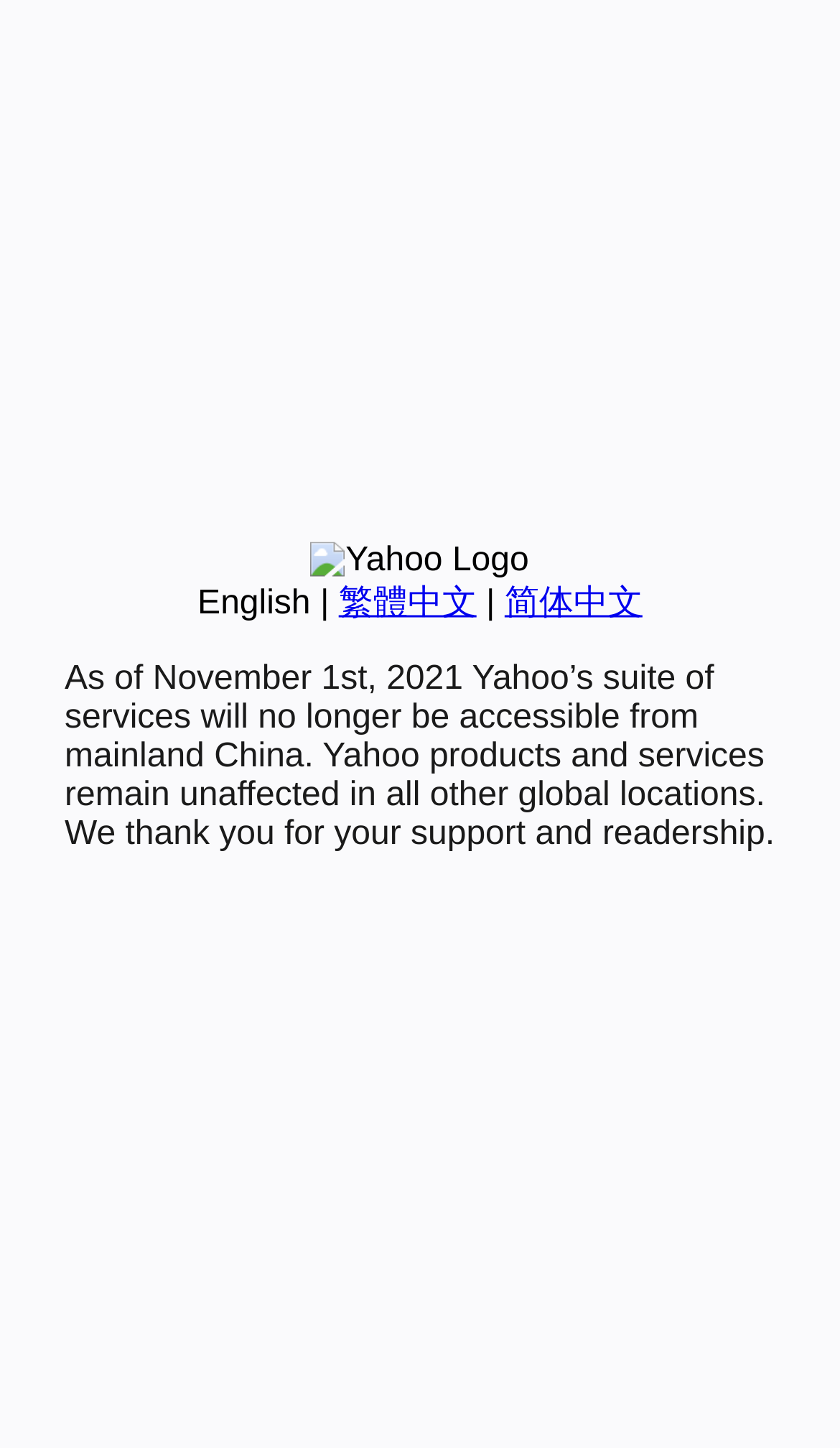Locate the UI element described by 简体中文 in the provided webpage screenshot. Return the bounding box coordinates in the format (top-left x, top-left y, bottom-right x, bottom-right y), ensuring all values are between 0 and 1.

[0.601, 0.404, 0.765, 0.429]